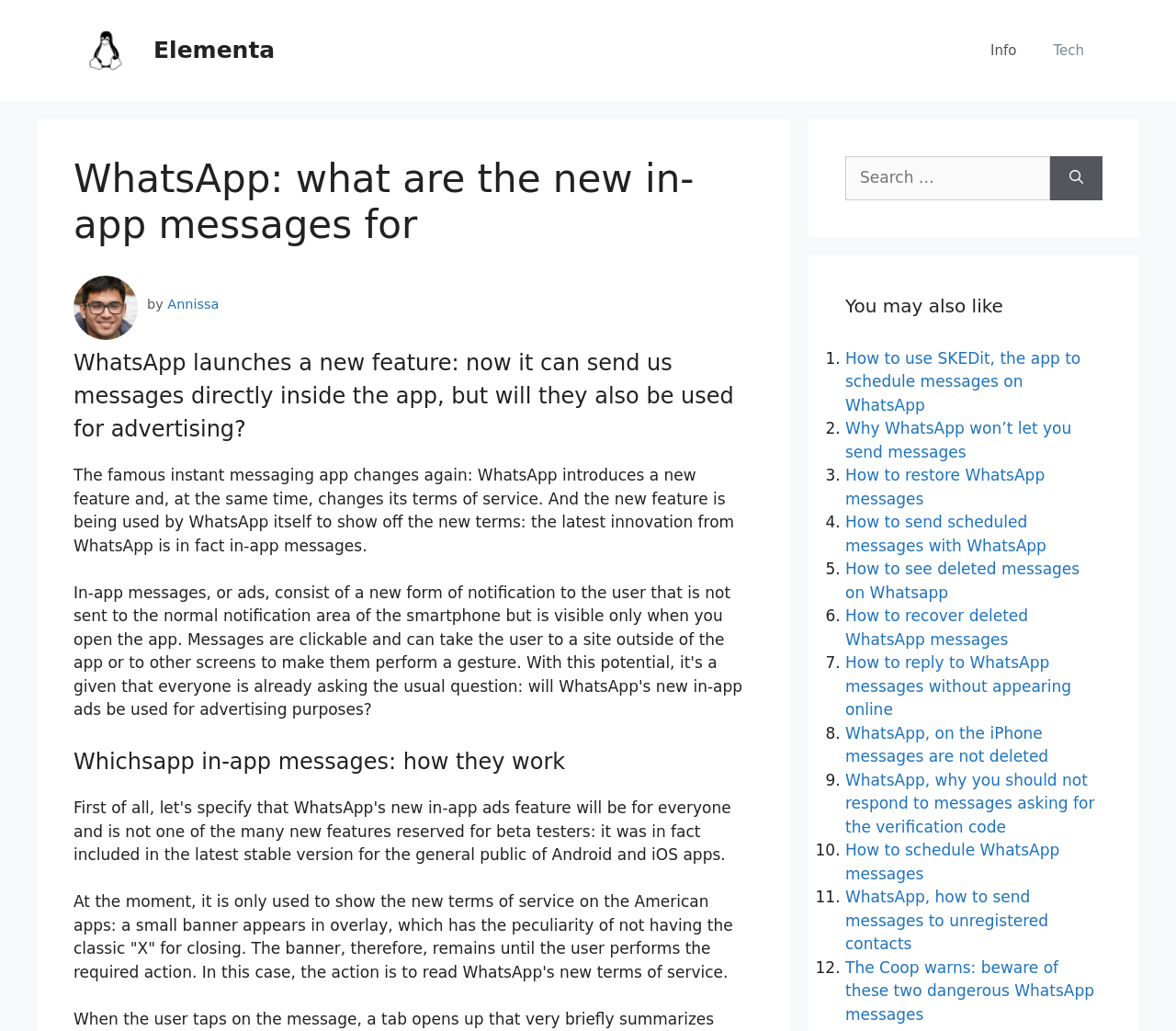Pinpoint the bounding box coordinates of the area that must be clicked to complete this instruction: "Read the article about WhatsApp in-app messages".

[0.062, 0.336, 0.641, 0.432]